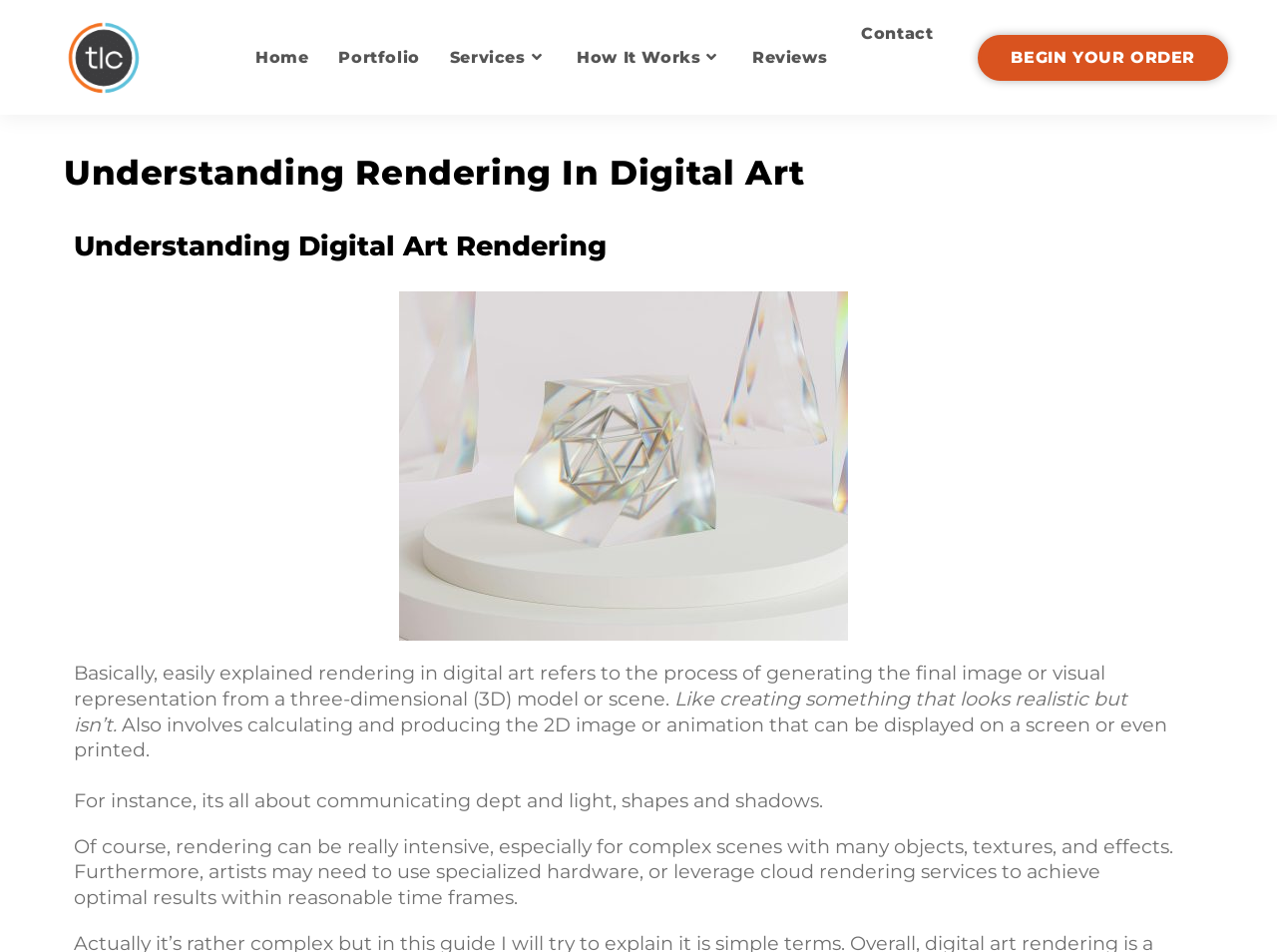Highlight the bounding box coordinates of the region I should click on to meet the following instruction: "Click the 'Home' link".

[0.188, 0.01, 0.253, 0.11]